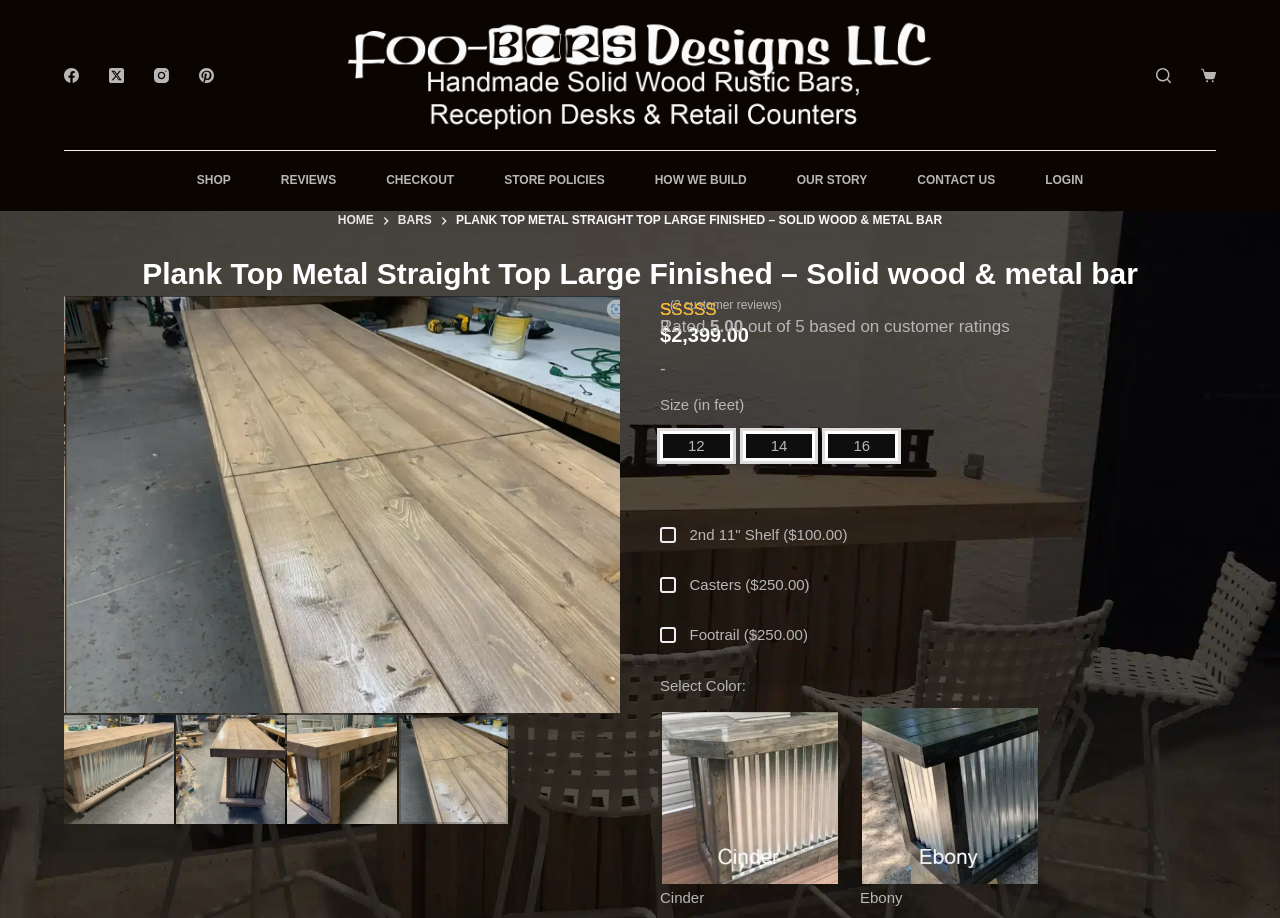How many customer reviews are there?
Could you answer the question with a detailed and thorough explanation?

I found the answer by looking at the link element with the text '(2 customer reviews)' which indicates the number of customer reviews.